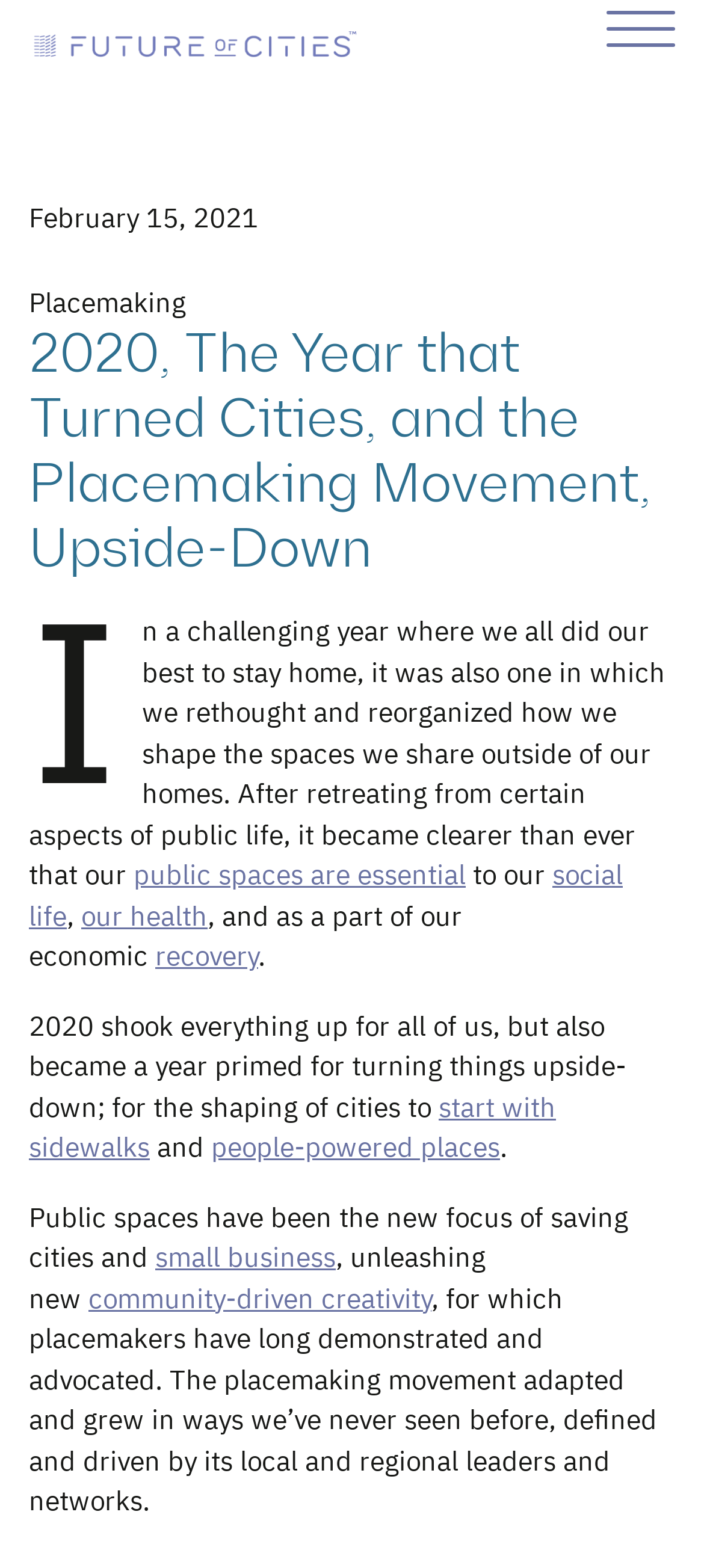Please determine the bounding box of the UI element that matches this description: public spaces are essential. The coordinates should be given as (top-left x, top-left y, bottom-right x, bottom-right y), with all values between 0 and 1.

[0.19, 0.547, 0.662, 0.568]